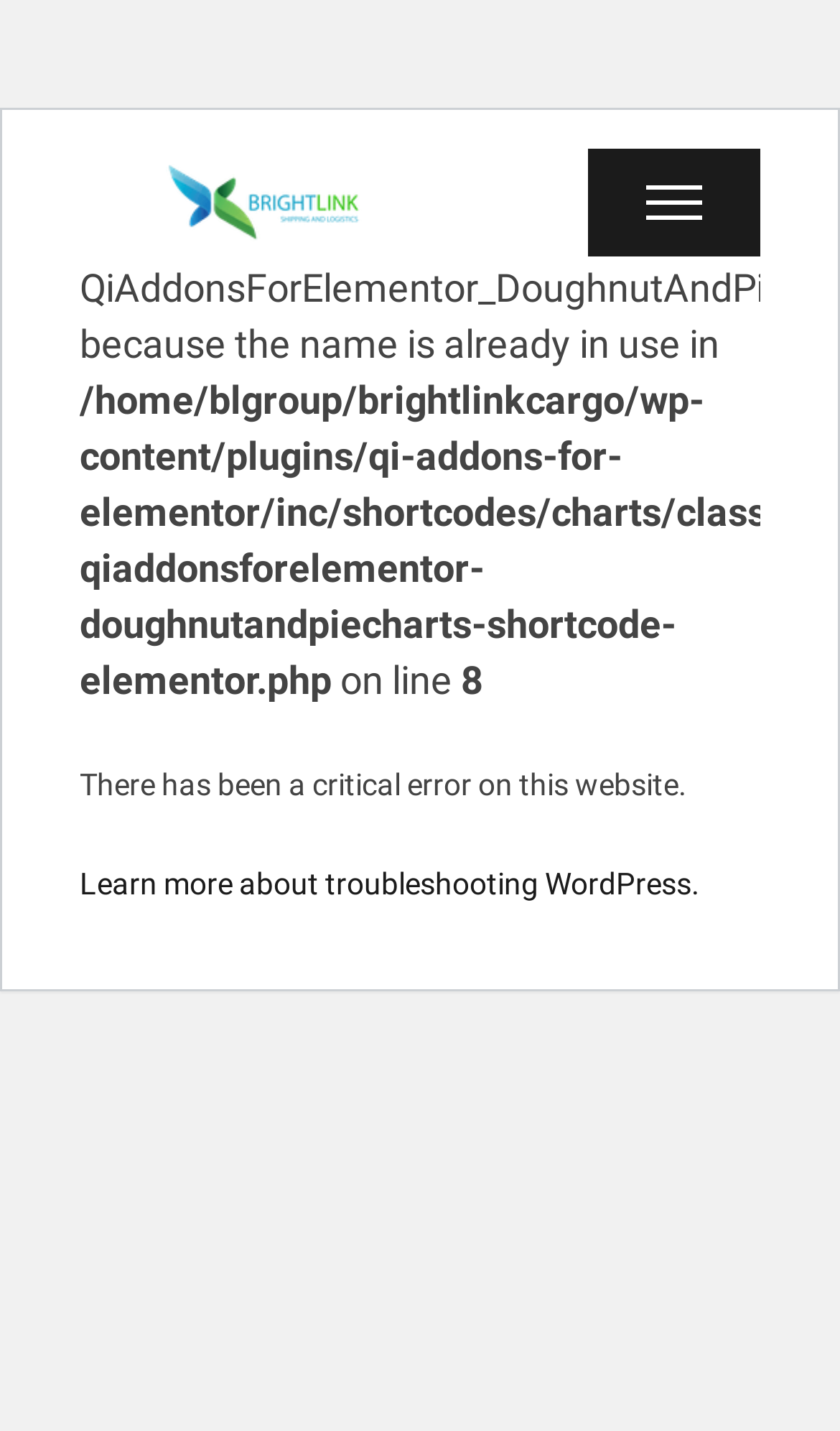Please find the bounding box coordinates (top-left x, top-left y, bottom-right x, bottom-right y) in the screenshot for the UI element described as follows: details

None